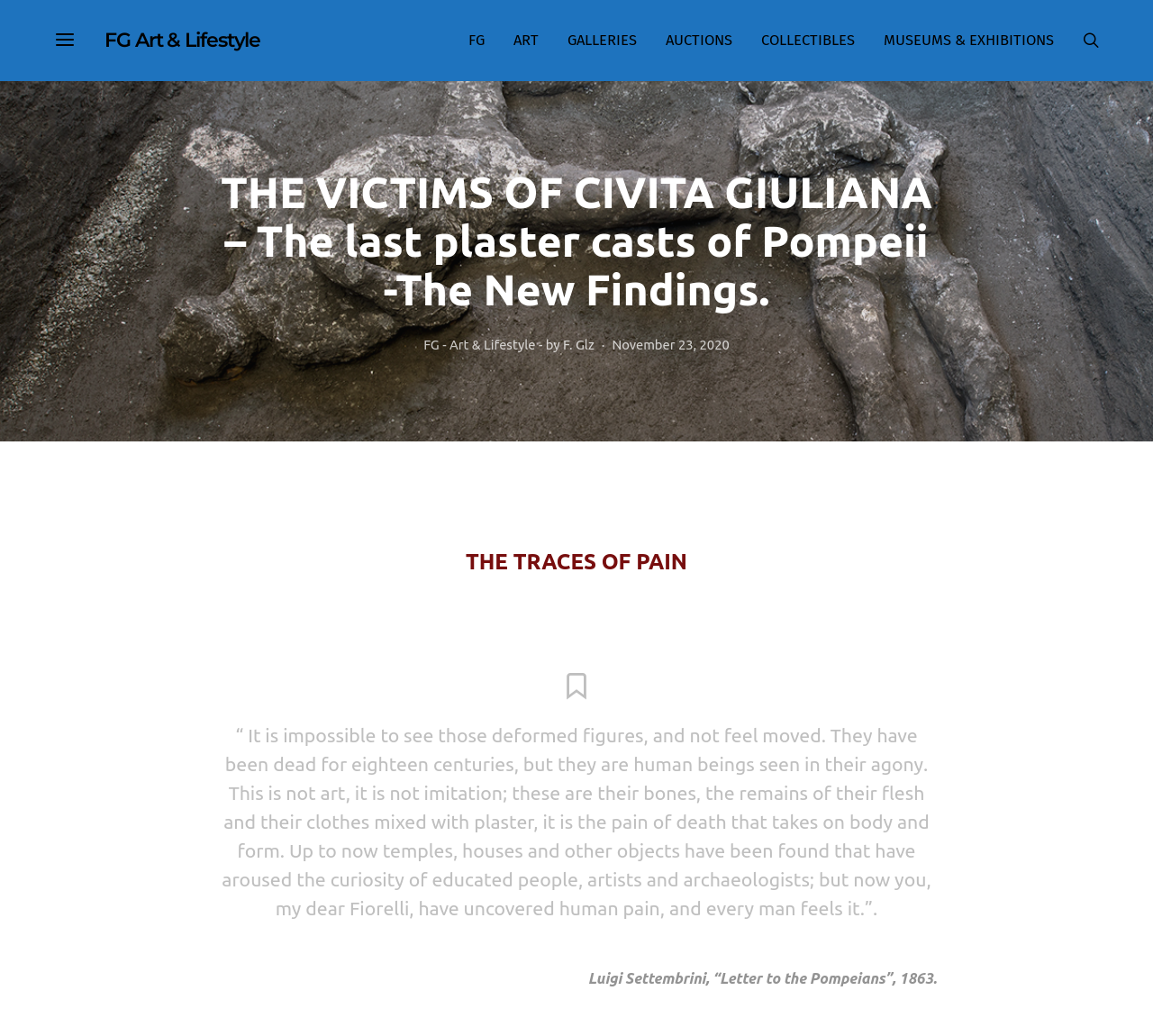What is the main heading of this webpage? Please extract and provide it.

THE VICTIMS OF CIVITA GIULIANA – The last plaster casts of Pompeii -The New Findings.